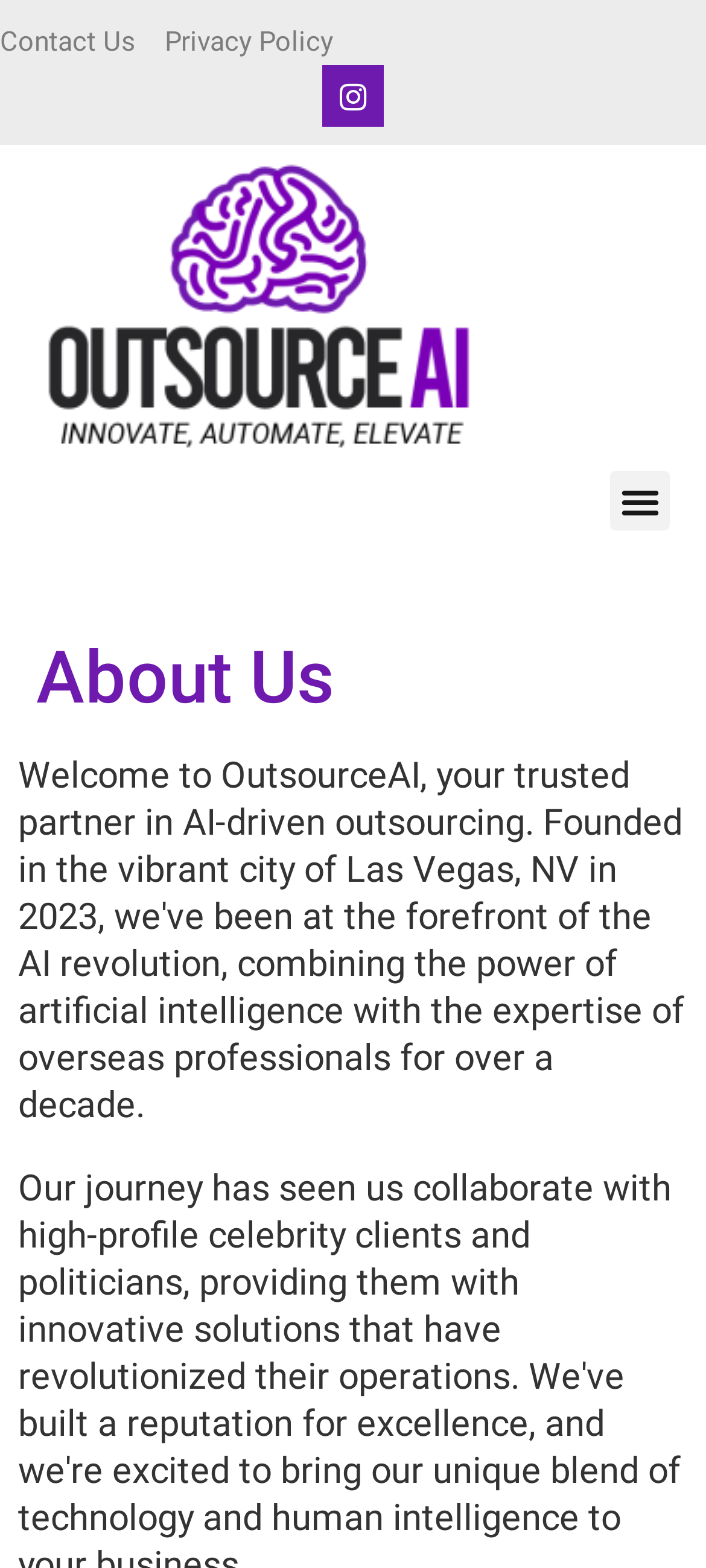Please respond to the question using a single word or phrase:
What is the purpose of the button?

Menu Toggle